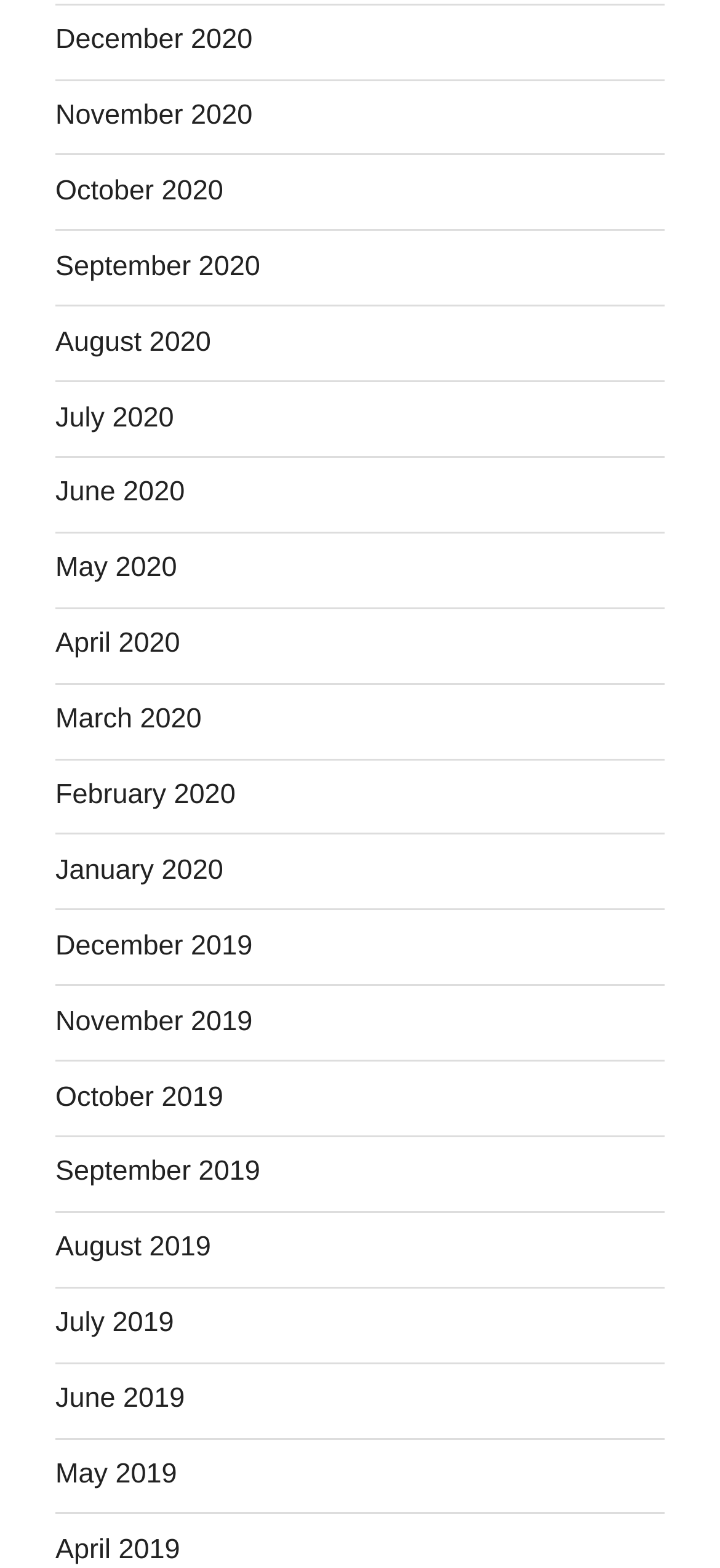What is the latest month listed?
Give a one-word or short-phrase answer derived from the screenshot.

December 2020